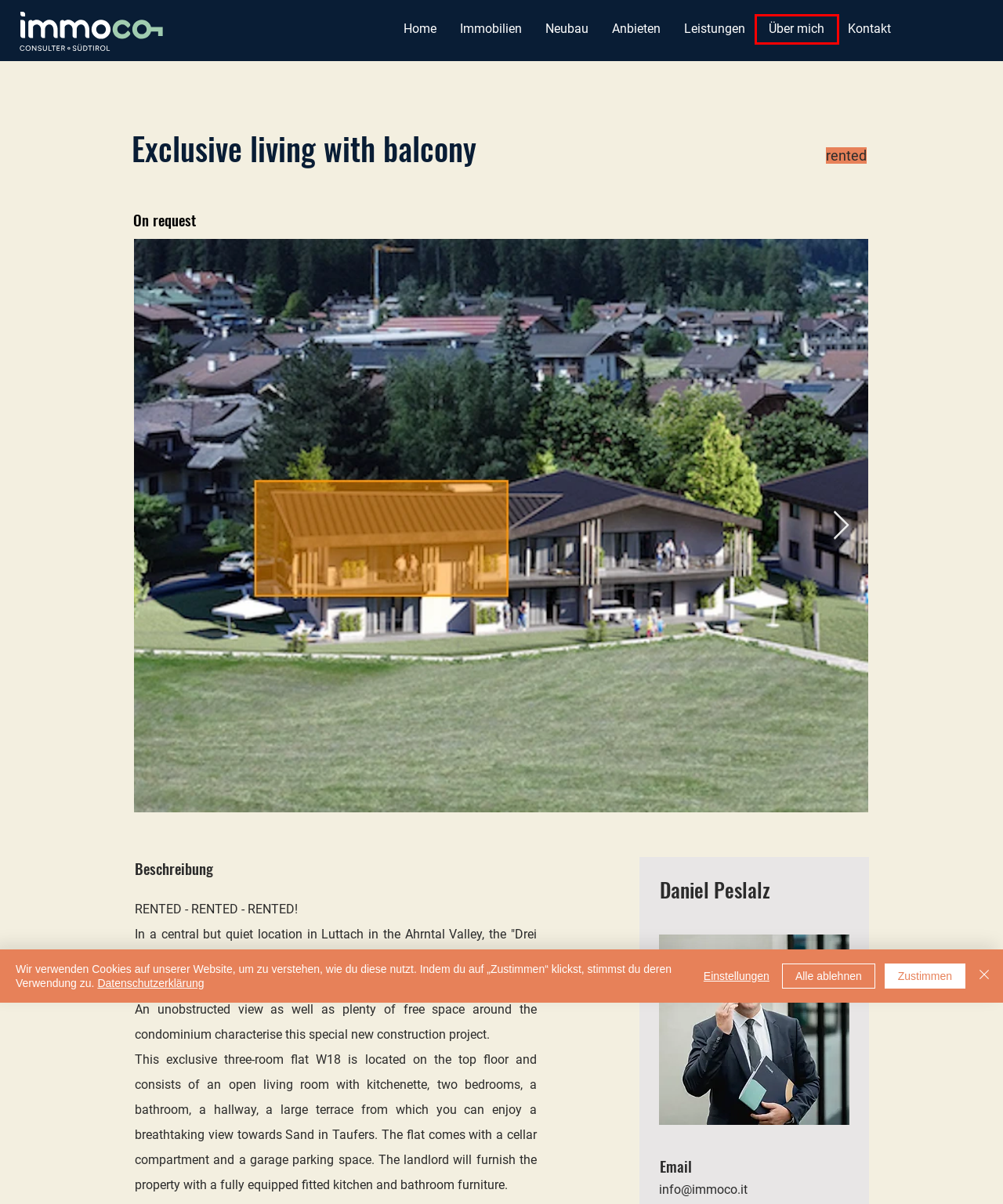You have a screenshot showing a webpage with a red bounding box around a UI element. Choose the webpage description that best matches the new page after clicking the highlighted element. Here are the options:
A. Datenschutz | Immoco Immobilien
B. Immobilie verkaufen oder vermieten | Immoco
C. Neubauprojekte in Südtirol - Pustertal | Immoco Immobilien
D. Über mich | Immoco Immobilien
E. Impressum | Immoco Immobilien
F. Immobilien in Bruneck - Pustertal | Immoco
G. Immoco Immobilien Bruneck | Ihr Immobilienmakler im Pustertal
H. Kontakt zu Immoco Immobilien in Bruneck, Pustertal

D